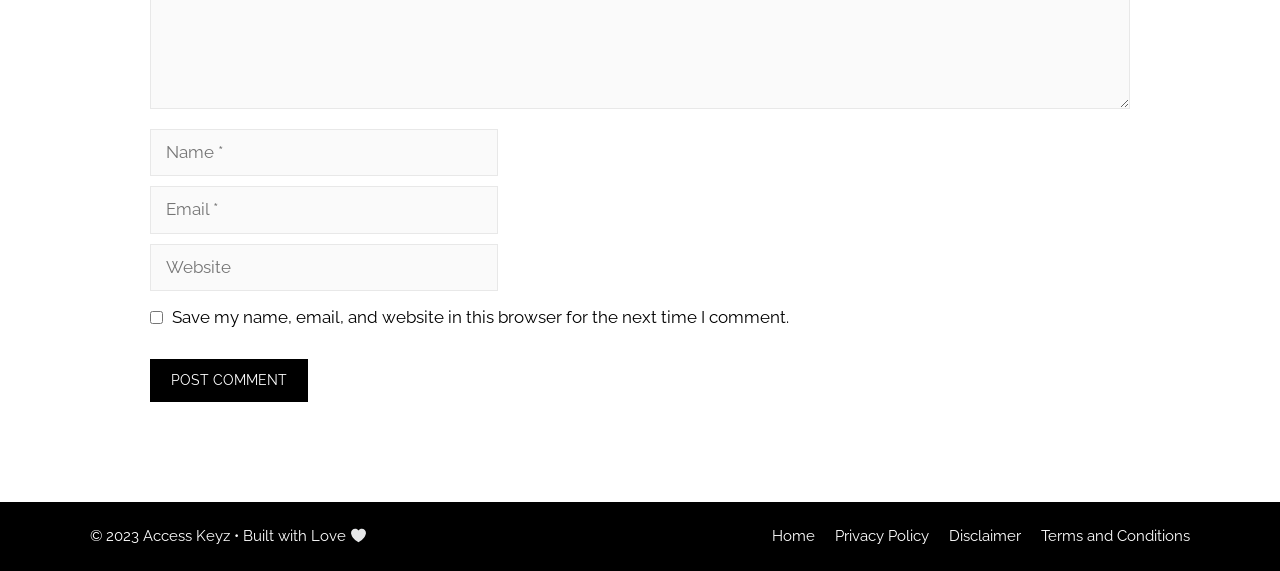Use a single word or phrase to respond to the question:
What are the navigation links?

Home, Privacy Policy, etc.